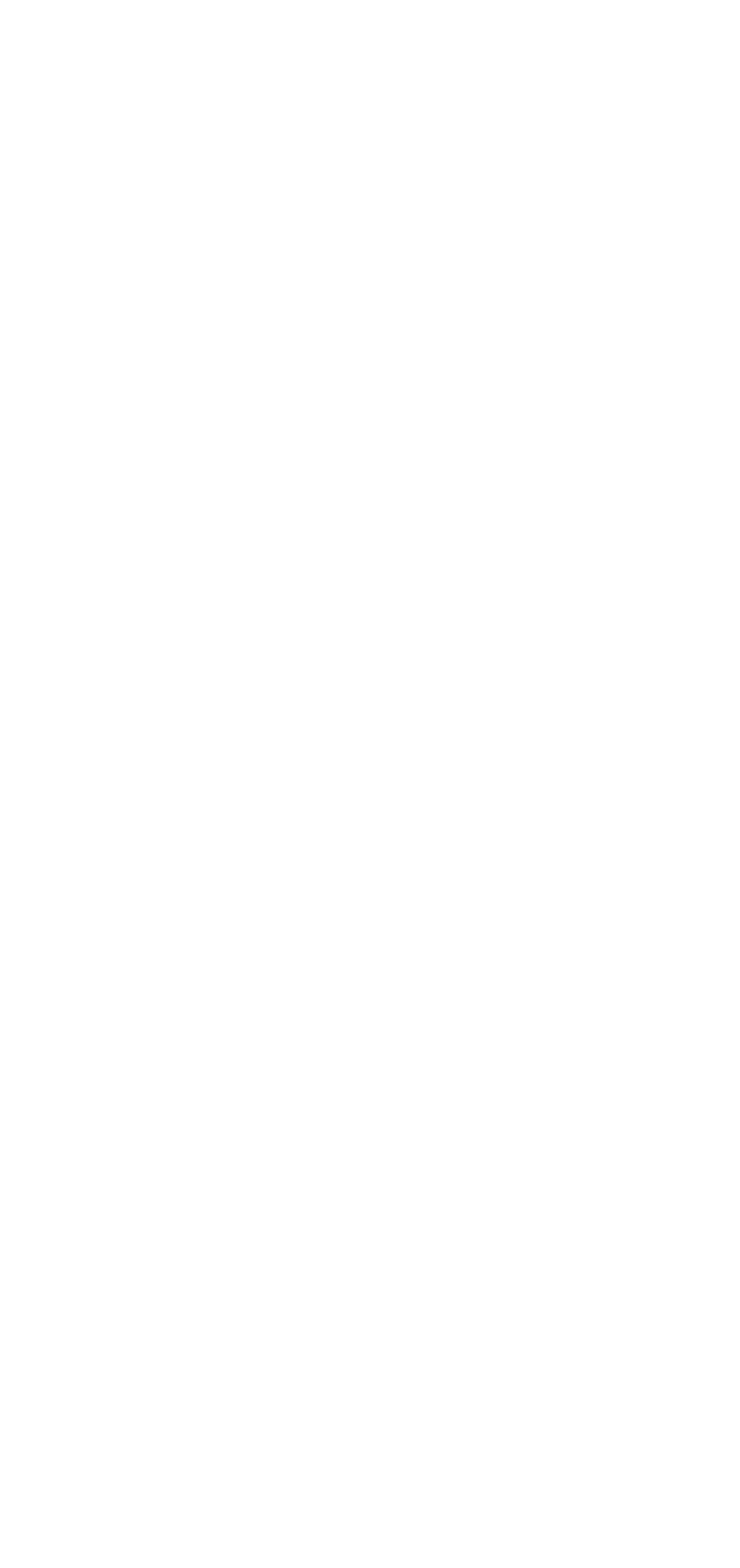Please determine the bounding box coordinates of the section I need to click to accomplish this instruction: "Check How It Works".

[0.077, 0.603, 0.333, 0.627]